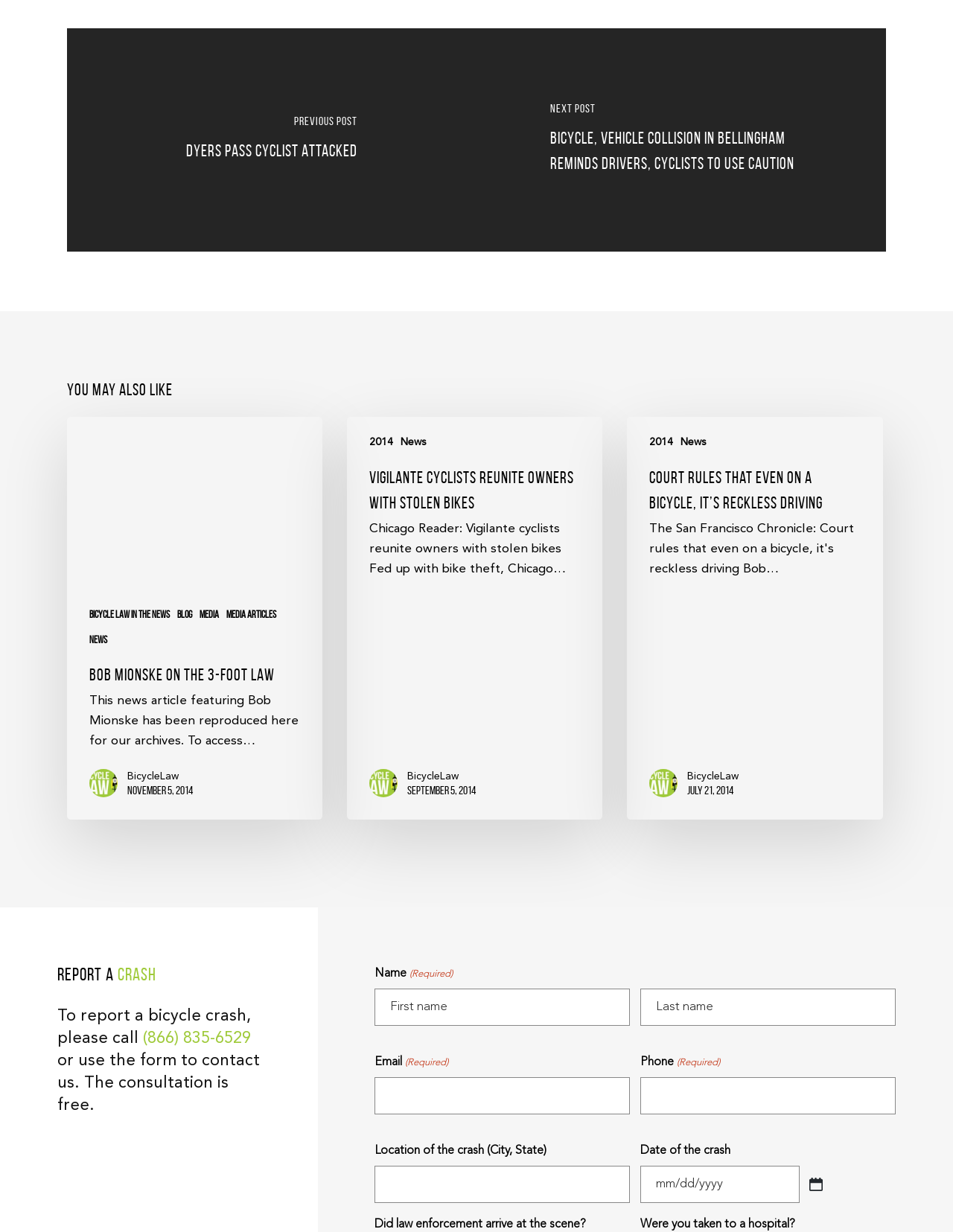Please determine the bounding box coordinates for the element that should be clicked to follow these instructions: "Click on 'Bicycle, Vehicle Collision In Bellingham Reminds Drivers, Cyclists To Use Caution'".

[0.5, 0.023, 0.93, 0.204]